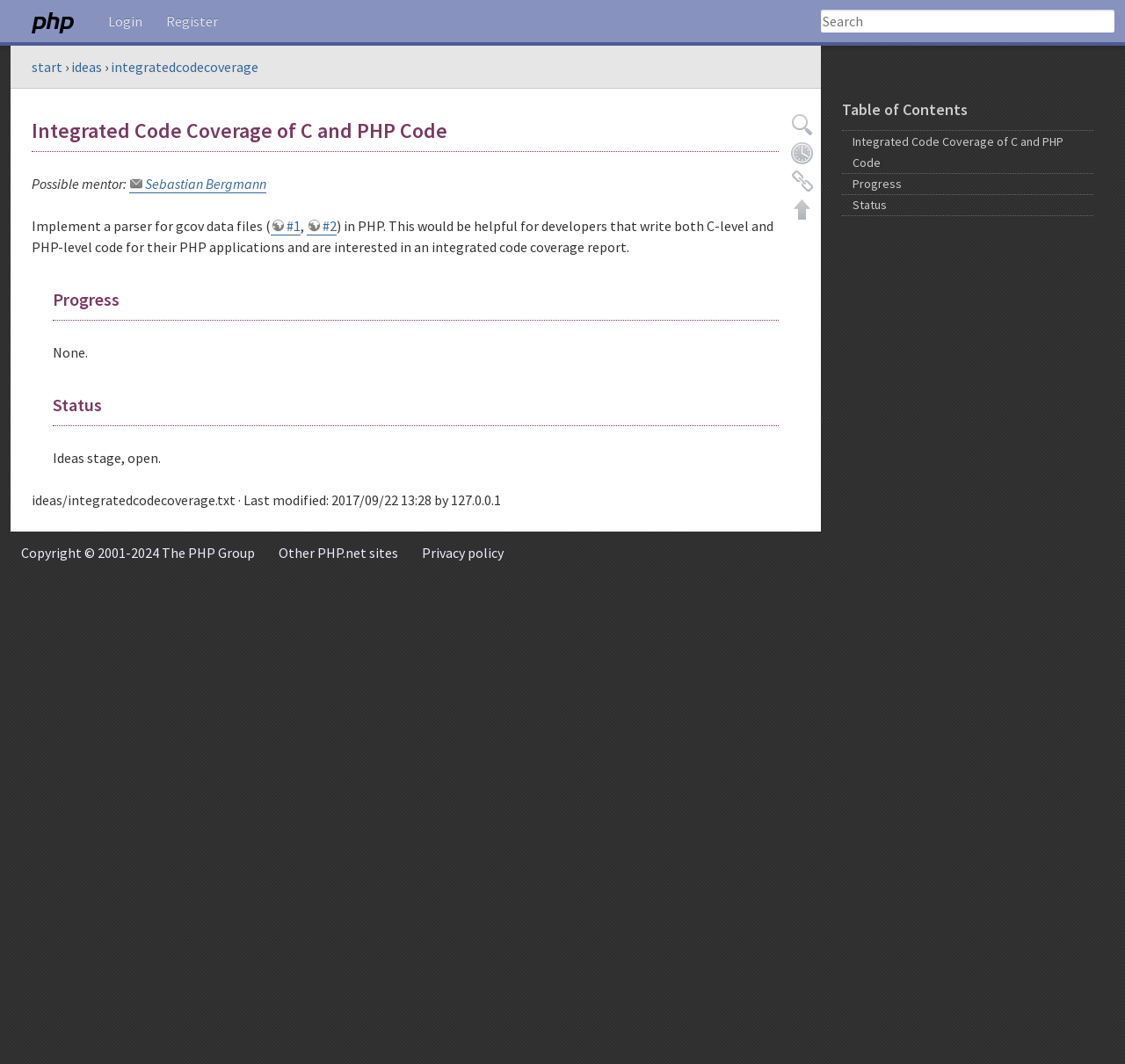What is the current status of this project?
Please respond to the question with a detailed and well-explained answer.

According to the webpage, the current status of this project is in the 'Ideas stage, open'. This information is provided in the 'Status' section of the webpage.